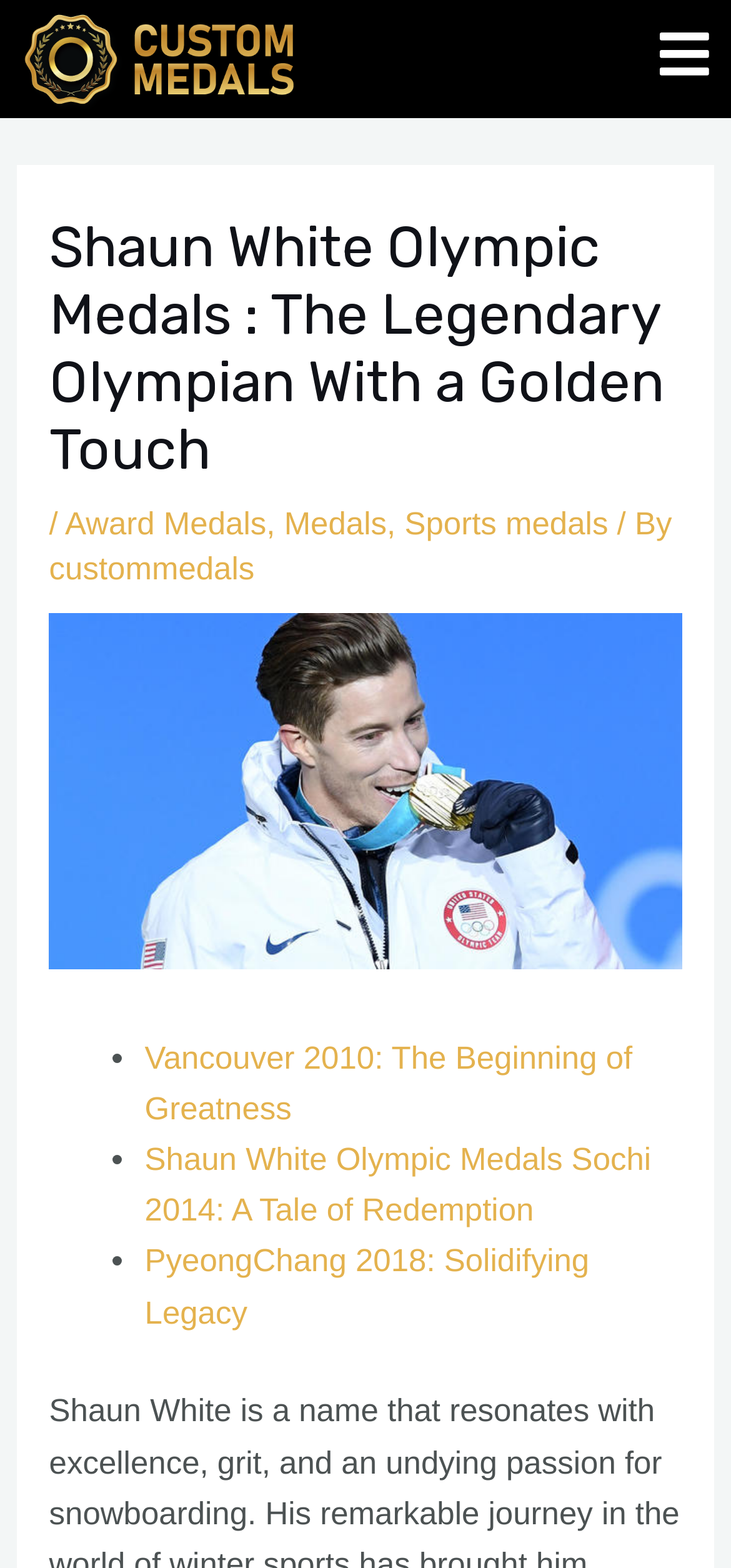Using the provided element description: "Sports medals", identify the bounding box coordinates. The coordinates should be four floats between 0 and 1 in the order [left, top, right, bottom].

[0.553, 0.322, 0.832, 0.345]